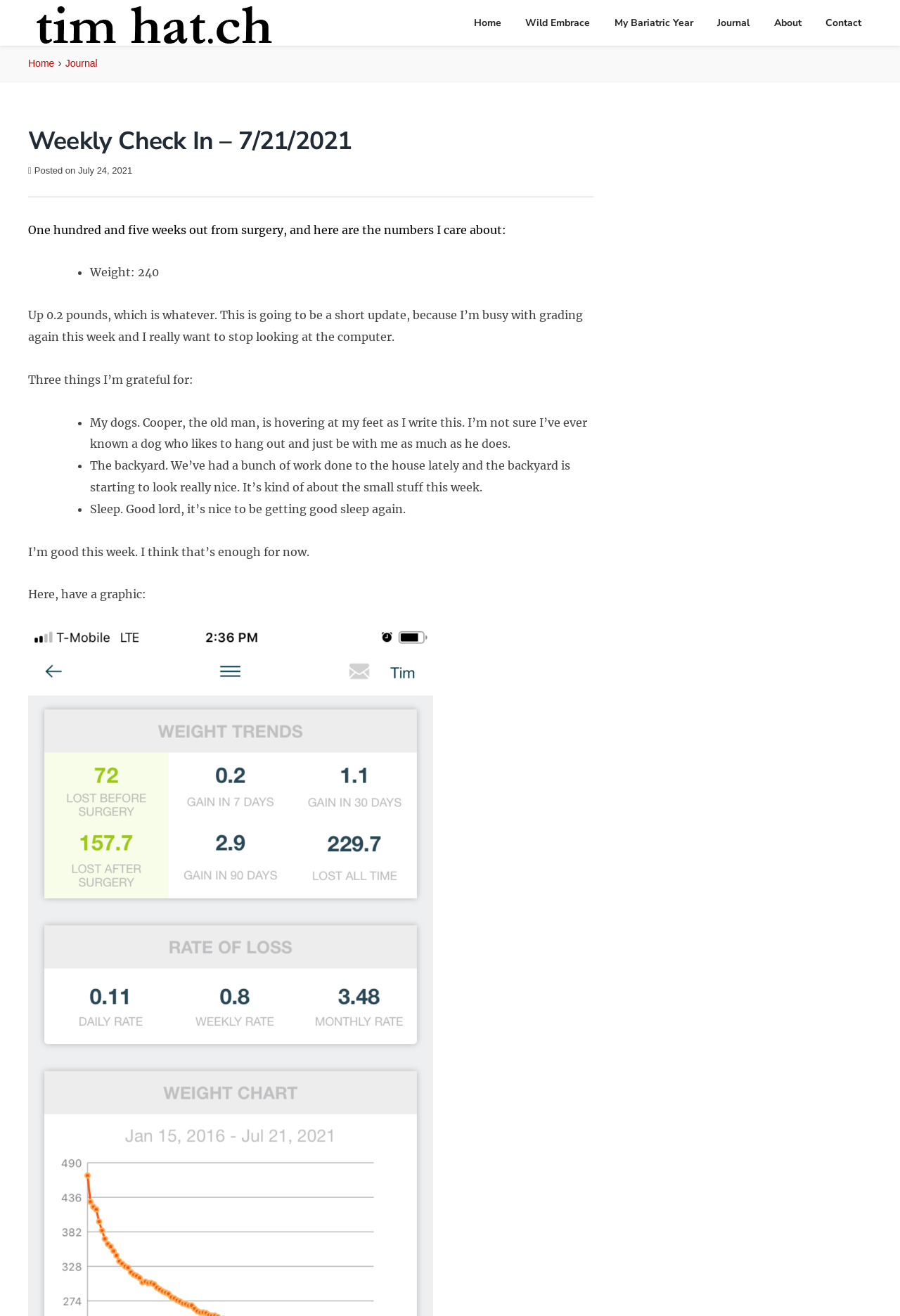Identify the bounding box coordinates for the region to click in order to carry out this instruction: "Click the 'Home' link at the top". Provide the coordinates using four float numbers between 0 and 1, formatted as [left, top, right, bottom].

[0.515, 0.0, 0.569, 0.036]